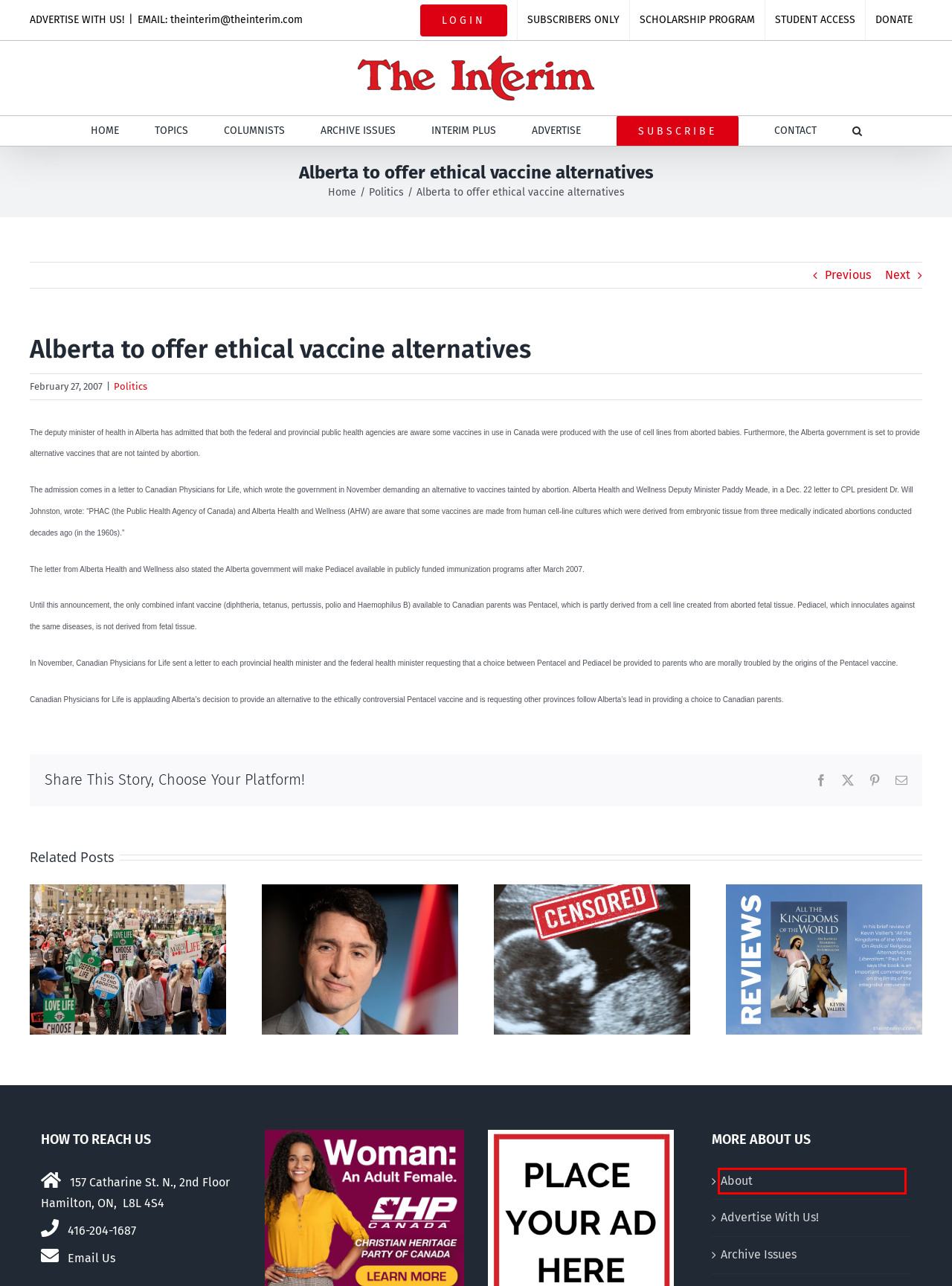You are looking at a screenshot of a webpage with a red bounding box around an element. Determine the best matching webpage description for the new webpage resulting from clicking the element in the red bounding box. Here are the descriptions:
A. TOPICS - The Interim
B. Book details a journey to chastity - The Interim
C. Students host Dance for Life fundraiser - The Interim
D. Heaven on Earth?
E. When the despots are dumb
F. The Interim Newspaper
G. LOGIN - The Interim
H. About - The Interim

H